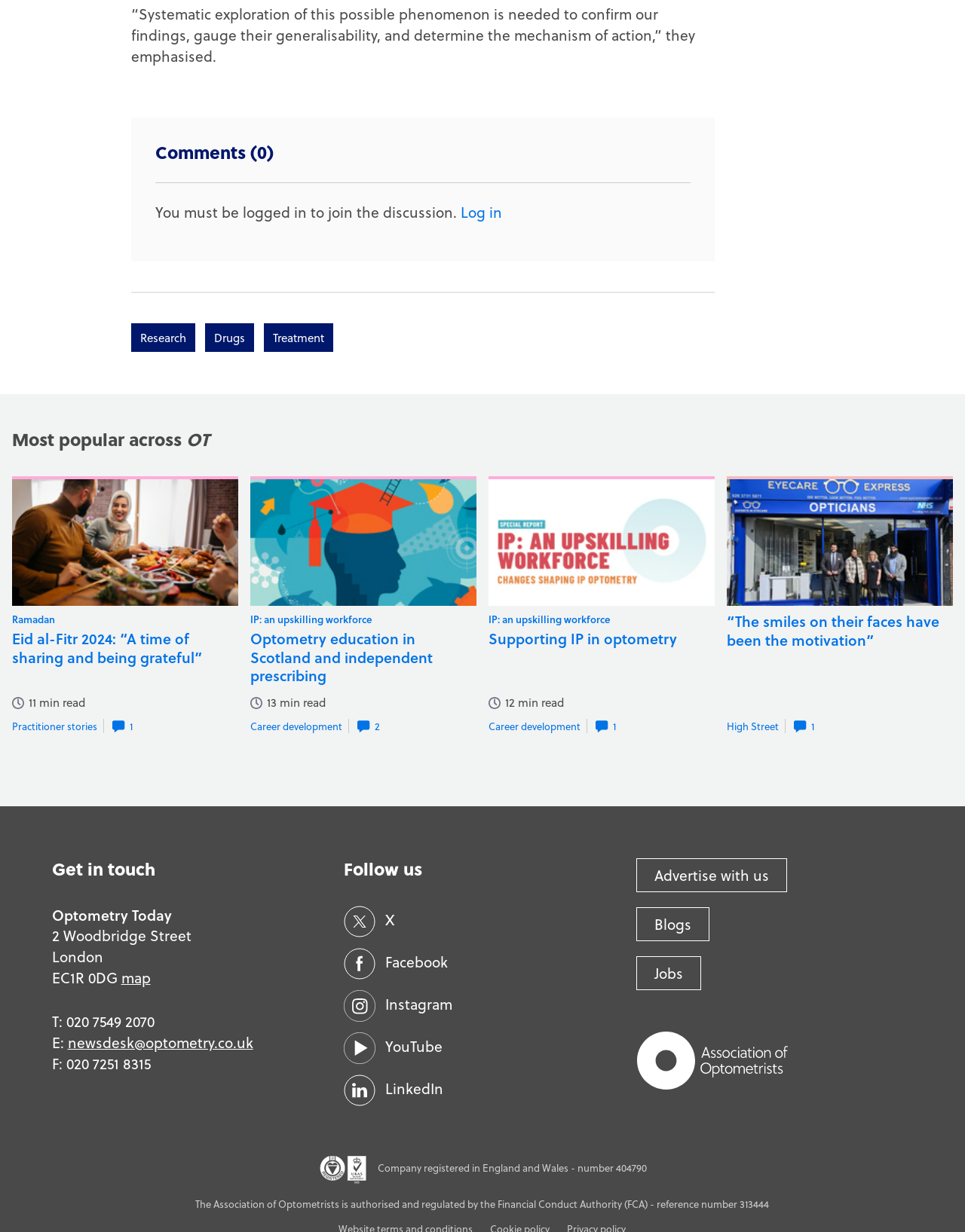Identify the bounding box coordinates of the clickable section necessary to follow the following instruction: "Log in". The coordinates should be presented as four float numbers from 0 to 1, i.e., [left, top, right, bottom].

[0.477, 0.163, 0.52, 0.18]